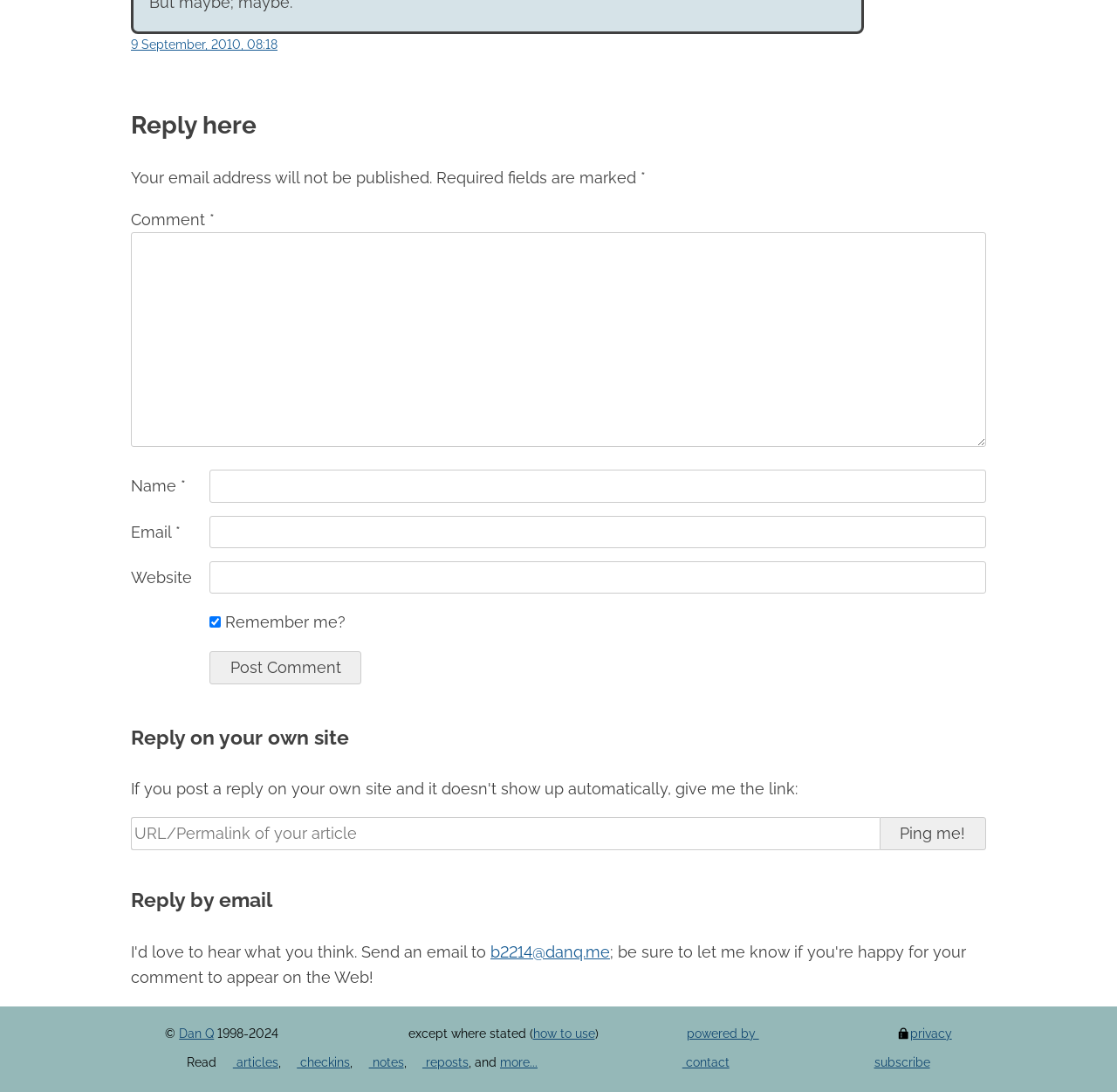Using the information shown in the image, answer the question with as much detail as possible: What is the copyright information of the webpage?

The copyright information is located at the bottom of the webpage and indicates that the content is licensed under Creative Commons Attribution Non-Commercial. This means that users are allowed to share and adapt the content, but only for non-commercial purposes.